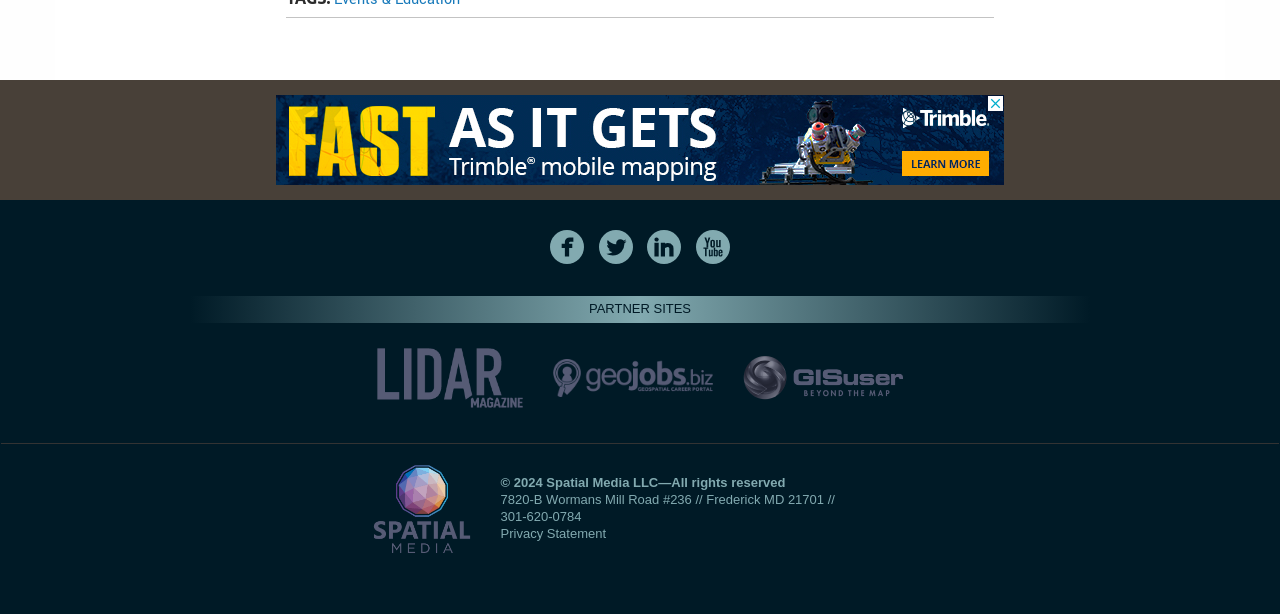How many social media icons are present?
Using the image, give a concise answer in the form of a single word or short phrase.

4